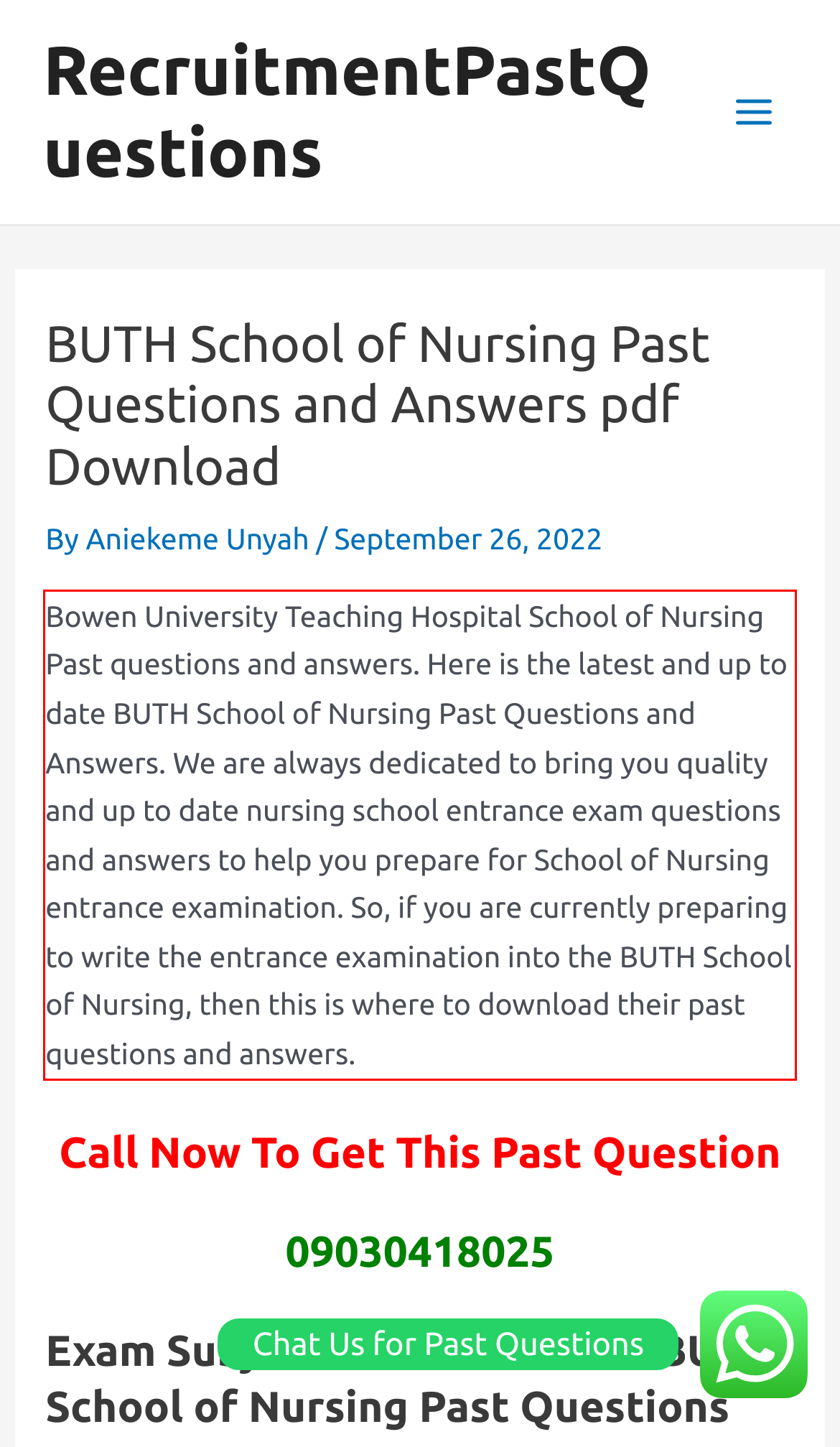Observe the screenshot of the webpage that includes a red rectangle bounding box. Conduct OCR on the content inside this red bounding box and generate the text.

Bowen University Teaching Hospital School of Nursing Past questions and answers. Here is the latest and up to date BUTH School of Nursing Past Questions and Answers. We are always dedicated to bring you quality and up to date nursing school entrance exam questions and answers to help you prepare for School of Nursing entrance examination. So, if you are currently preparing to write the entrance examination into the BUTH School of Nursing, then this is where to download their past questions and answers.